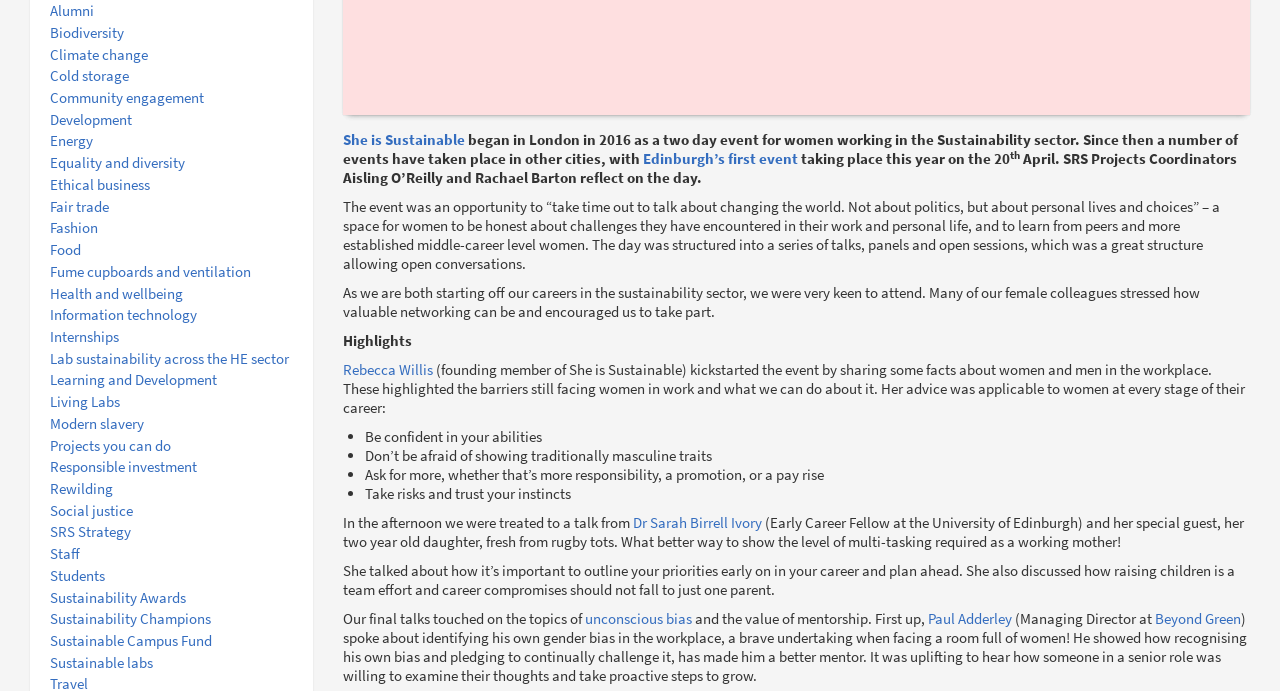Determine the bounding box coordinates for the area you should click to complete the following instruction: "Check out the Sustainability Awards".

[0.039, 0.85, 0.145, 0.878]